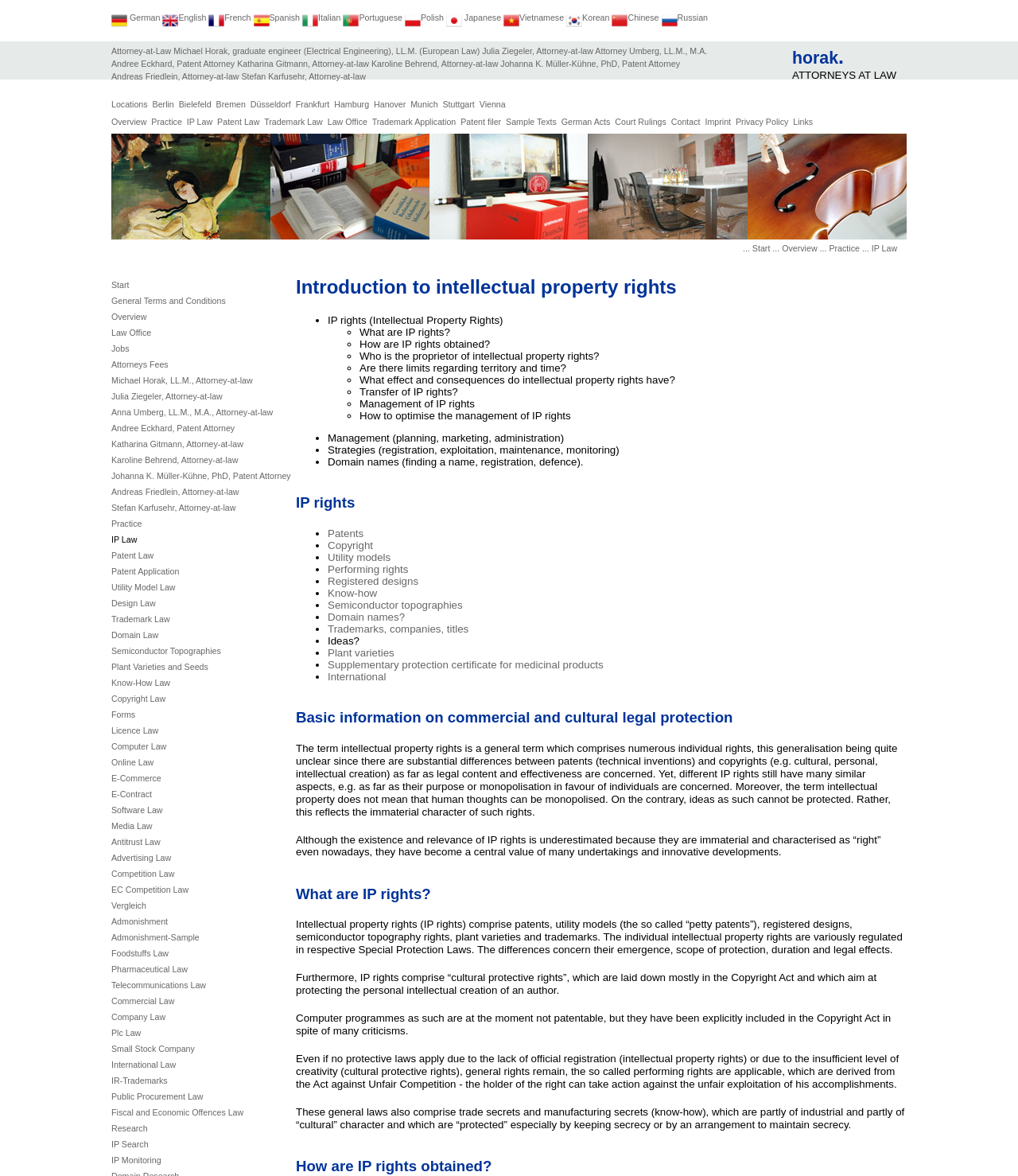Please identify the bounding box coordinates of the clickable area that will fulfill the following instruction: "Get information about Andree Eckhard, Patent Attorney". The coordinates should be in the format of four float numbers between 0 and 1, i.e., [left, top, right, bottom].

[0.109, 0.05, 0.231, 0.058]